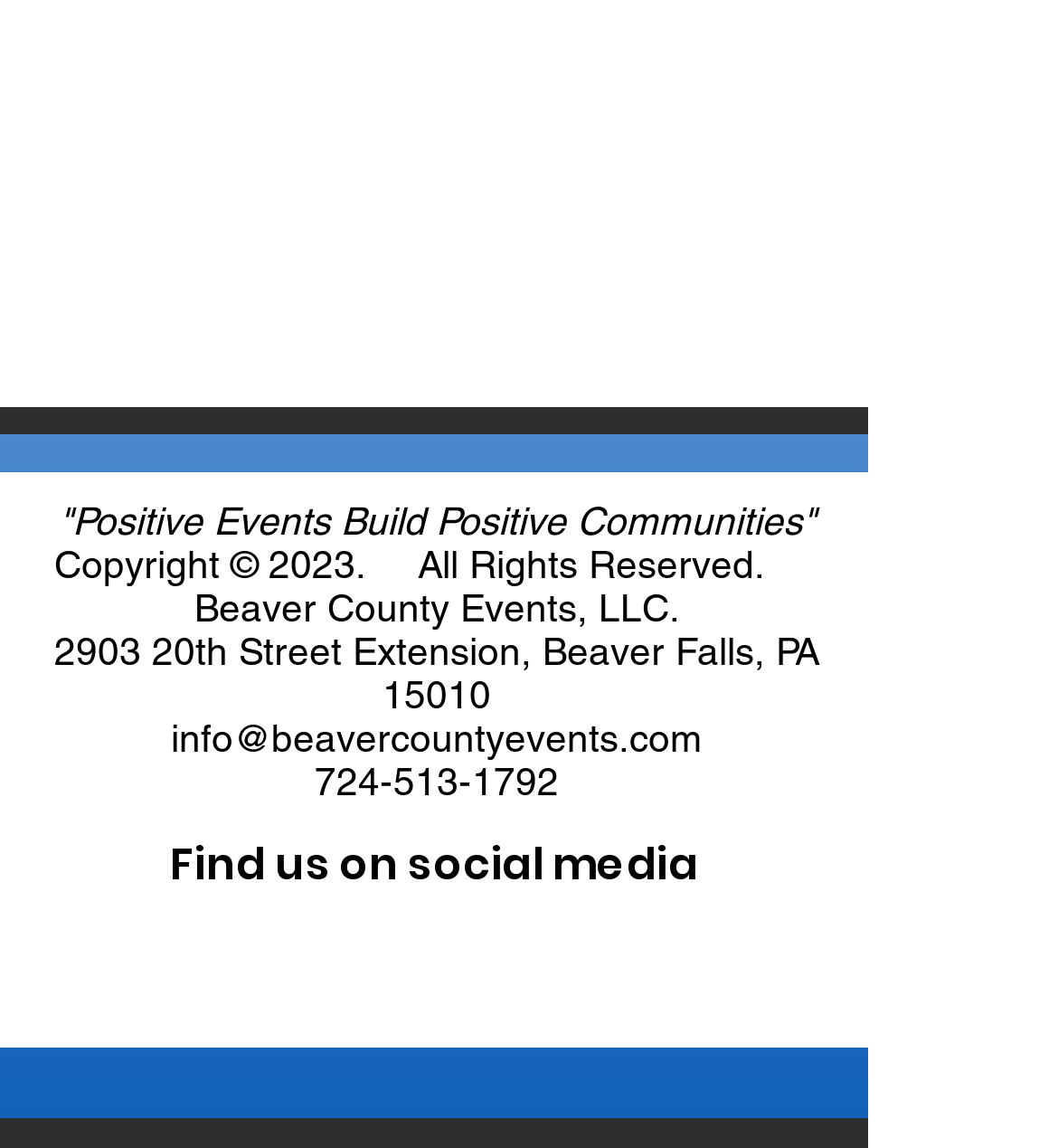Give a concise answer of one word or phrase to the question: 
What is the address?

2903 20th Street Extension, Beaver Falls, PA 15010